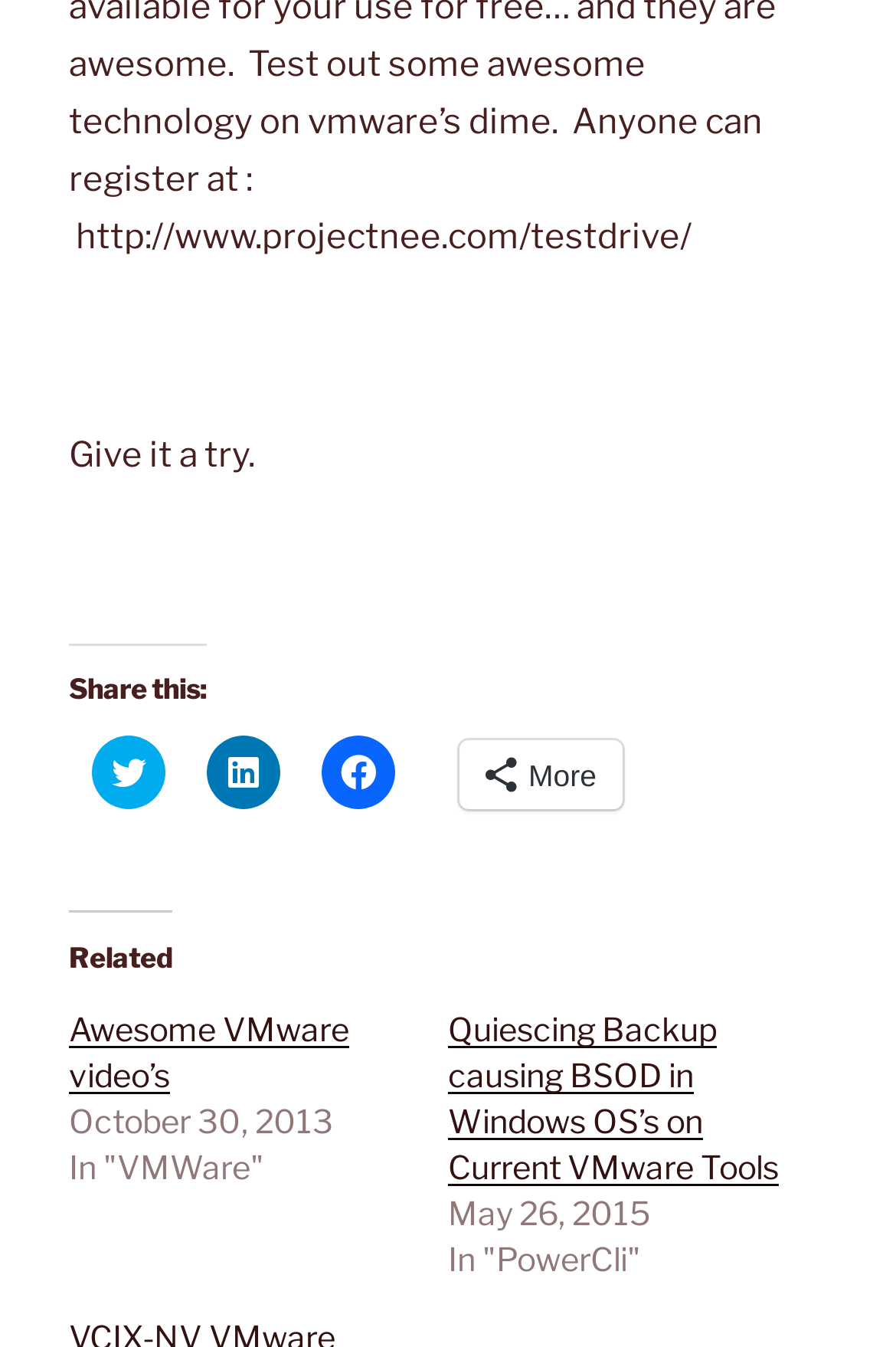Bounding box coordinates are specified in the format (top-left x, top-left y, bottom-right x, bottom-right y). All values are floating point numbers bounded between 0 and 1. Please provide the bounding box coordinate of the region this sentence describes: Awesome VMware video’s

[0.077, 0.749, 0.39, 0.812]